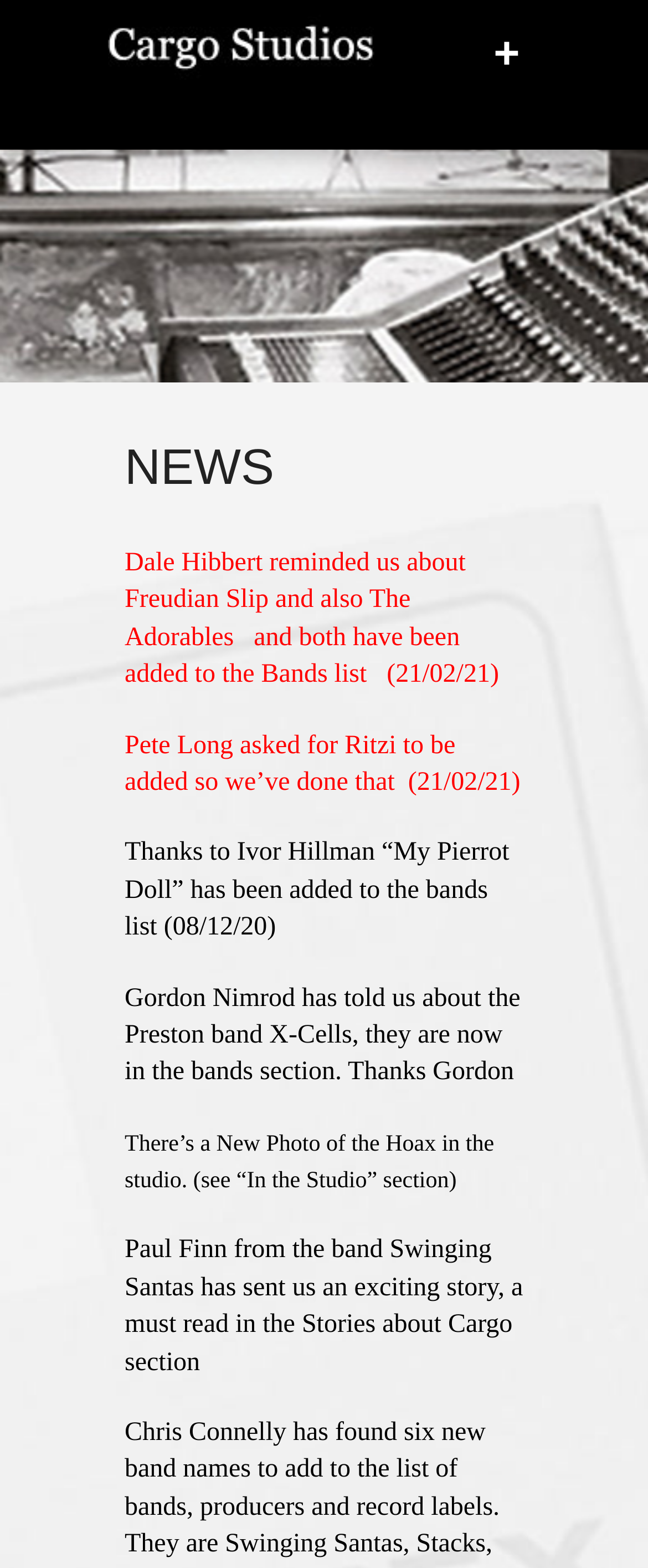From the details in the image, provide a thorough response to the question: How many links are on the top of the page?

I counted the number of link elements at the top of the page, which are 2 in total, including the 'CARGO STUDIOS' link and the '+' link.